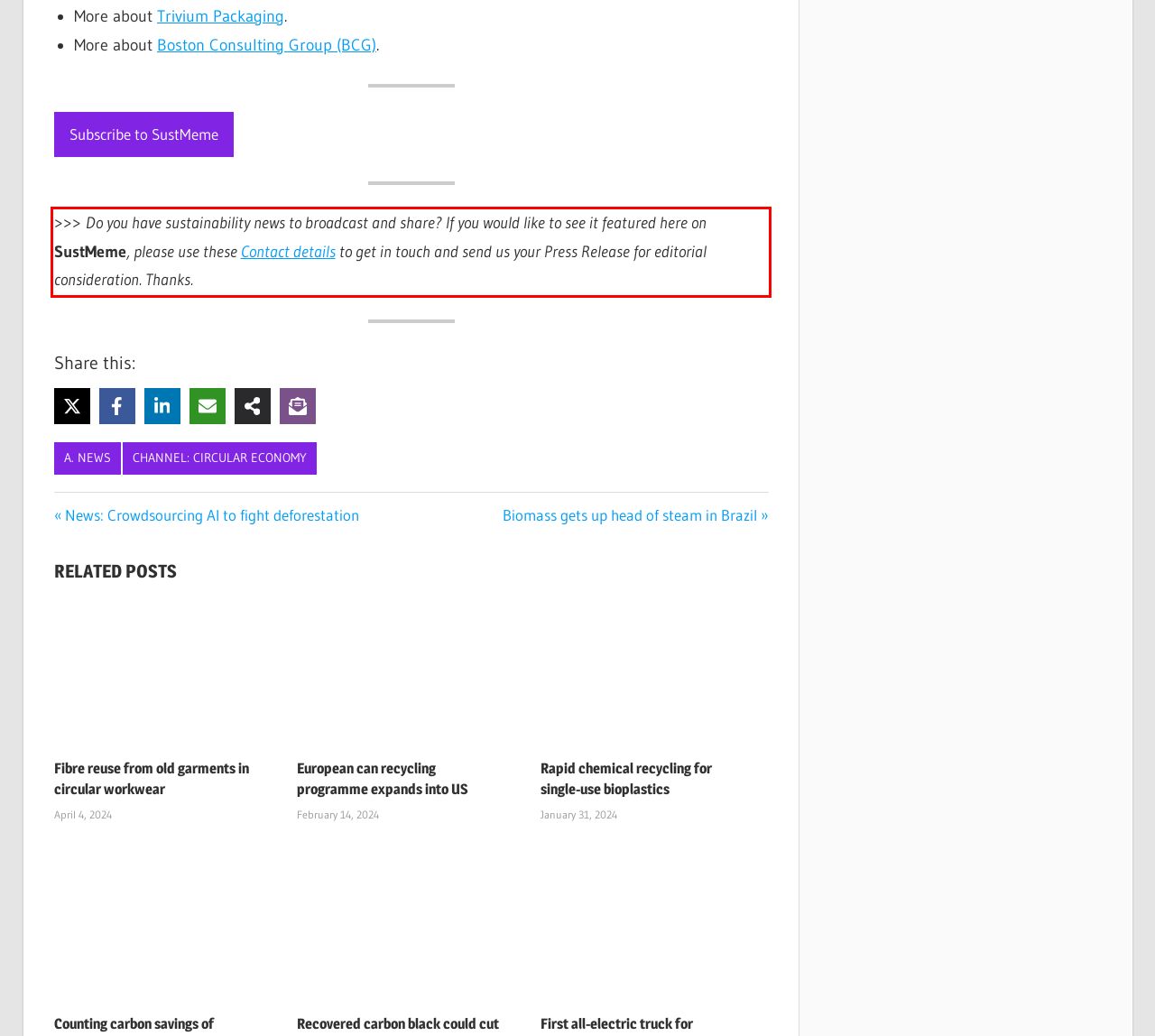You have a screenshot with a red rectangle around a UI element. Recognize and extract the text within this red bounding box using OCR.

>>> Do you have sustainability news to broadcast and share? If you would like to see it featured here on SustMeme, please use these Contact details to get in touch and send us your Press Release for editorial consideration. Thanks.